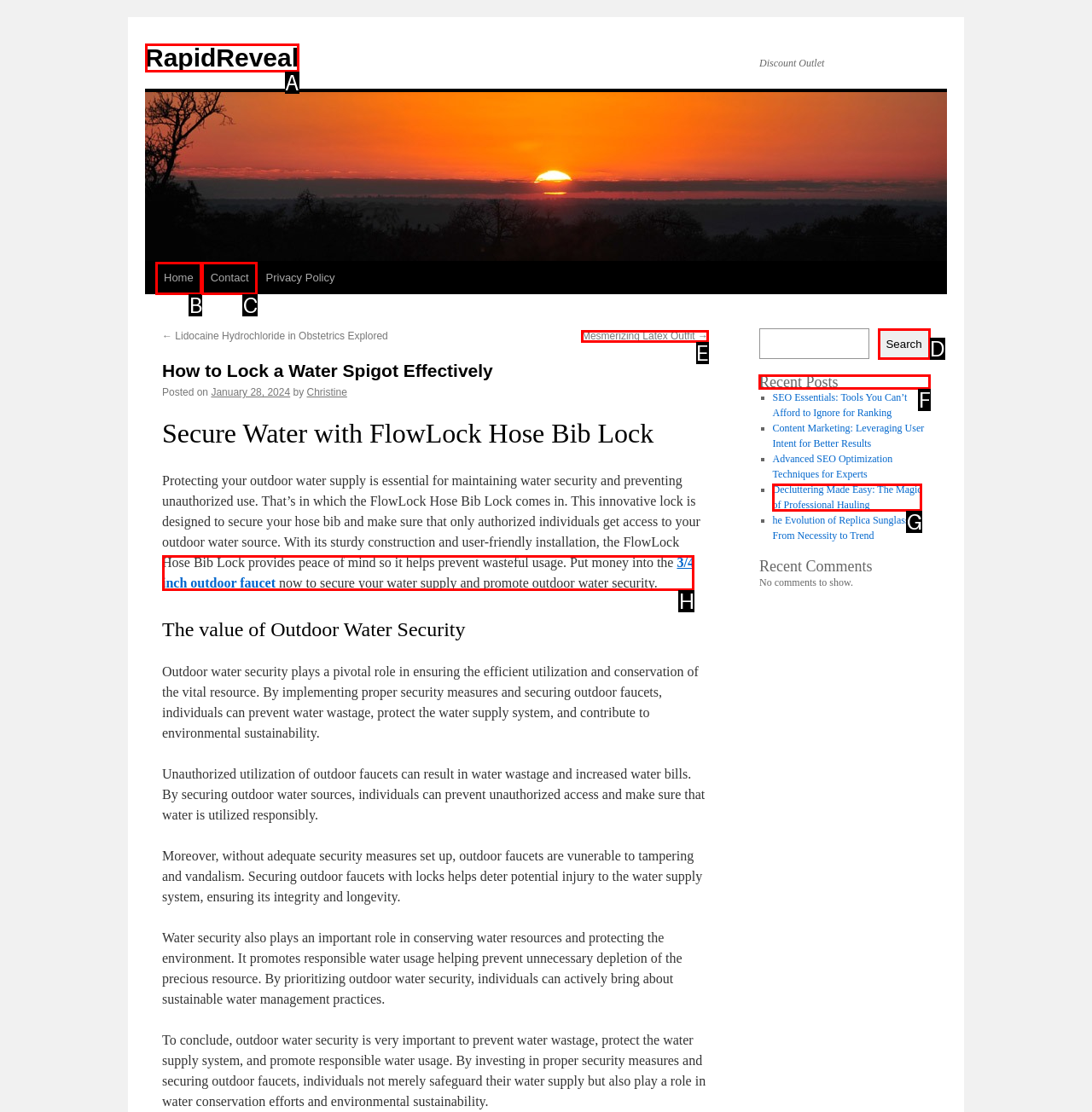Determine the letter of the element I should select to fulfill the following instruction: Read the 'Recent Posts'. Just provide the letter.

F